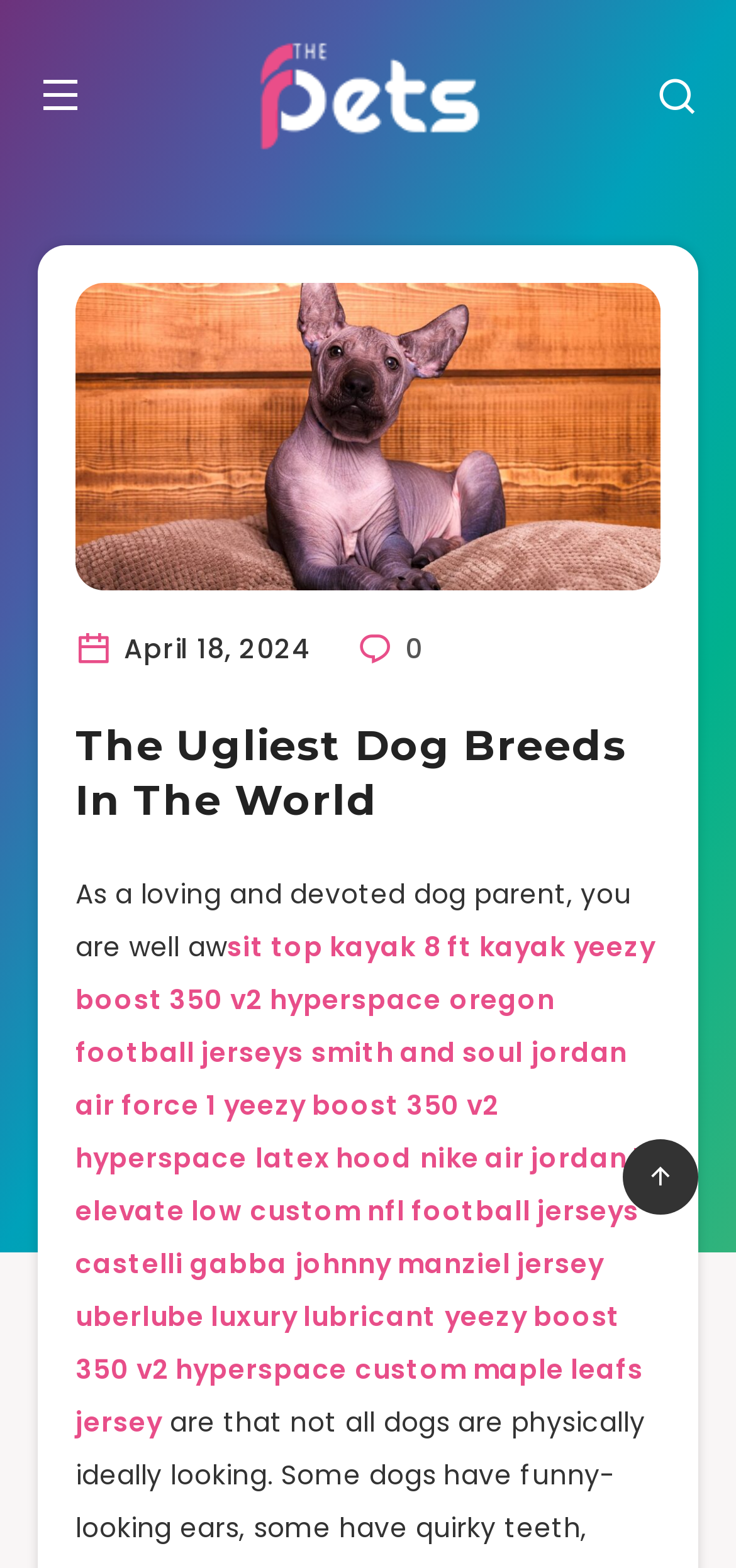Please locate the bounding box coordinates of the element's region that needs to be clicked to follow the instruction: "Explore the link about yeezy boost 350 v2 hyperspace". The bounding box coordinates should be provided as four float numbers between 0 and 1, i.e., [left, top, right, bottom].

[0.103, 0.591, 0.891, 0.649]